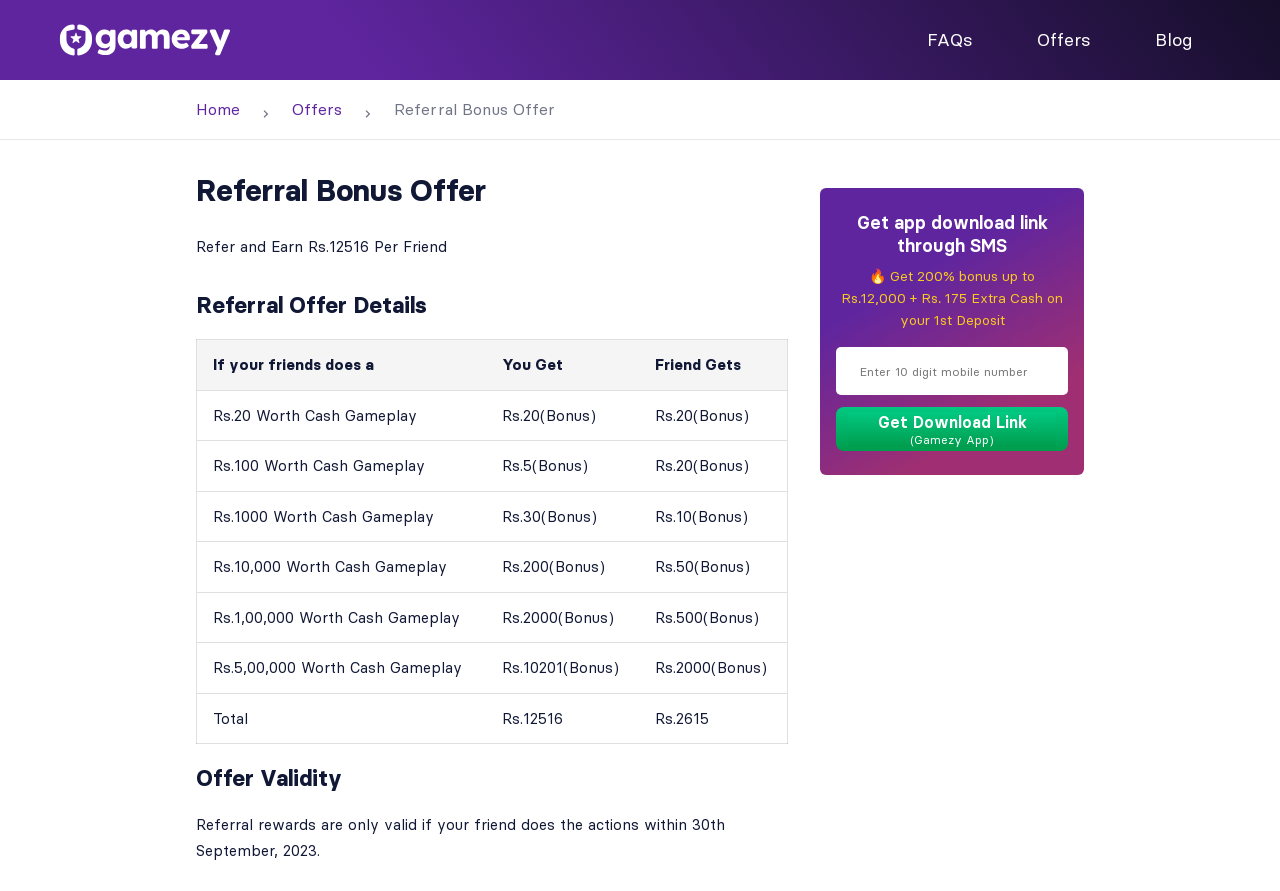Indicate the bounding box coordinates of the element that needs to be clicked to satisfy the following instruction: "Click the Gamezy logo". The coordinates should be four float numbers between 0 and 1, i.e., [left, top, right, bottom].

[0.044, 0.027, 0.183, 0.063]